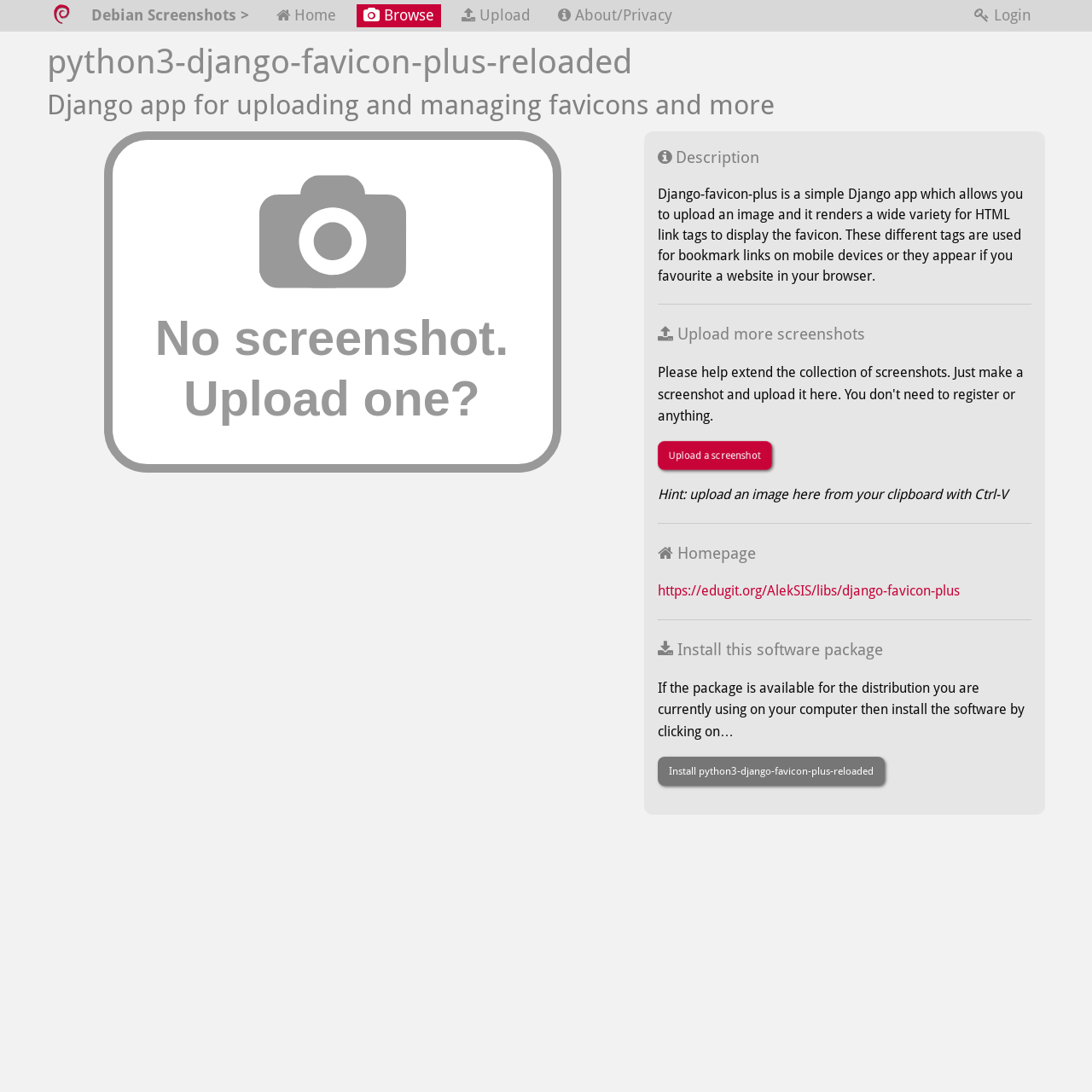Please determine the bounding box coordinates of the clickable area required to carry out the following instruction: "Install python3-django-favicon-plus-reloaded". The coordinates must be four float numbers between 0 and 1, represented as [left, top, right, bottom].

[0.602, 0.693, 0.81, 0.719]